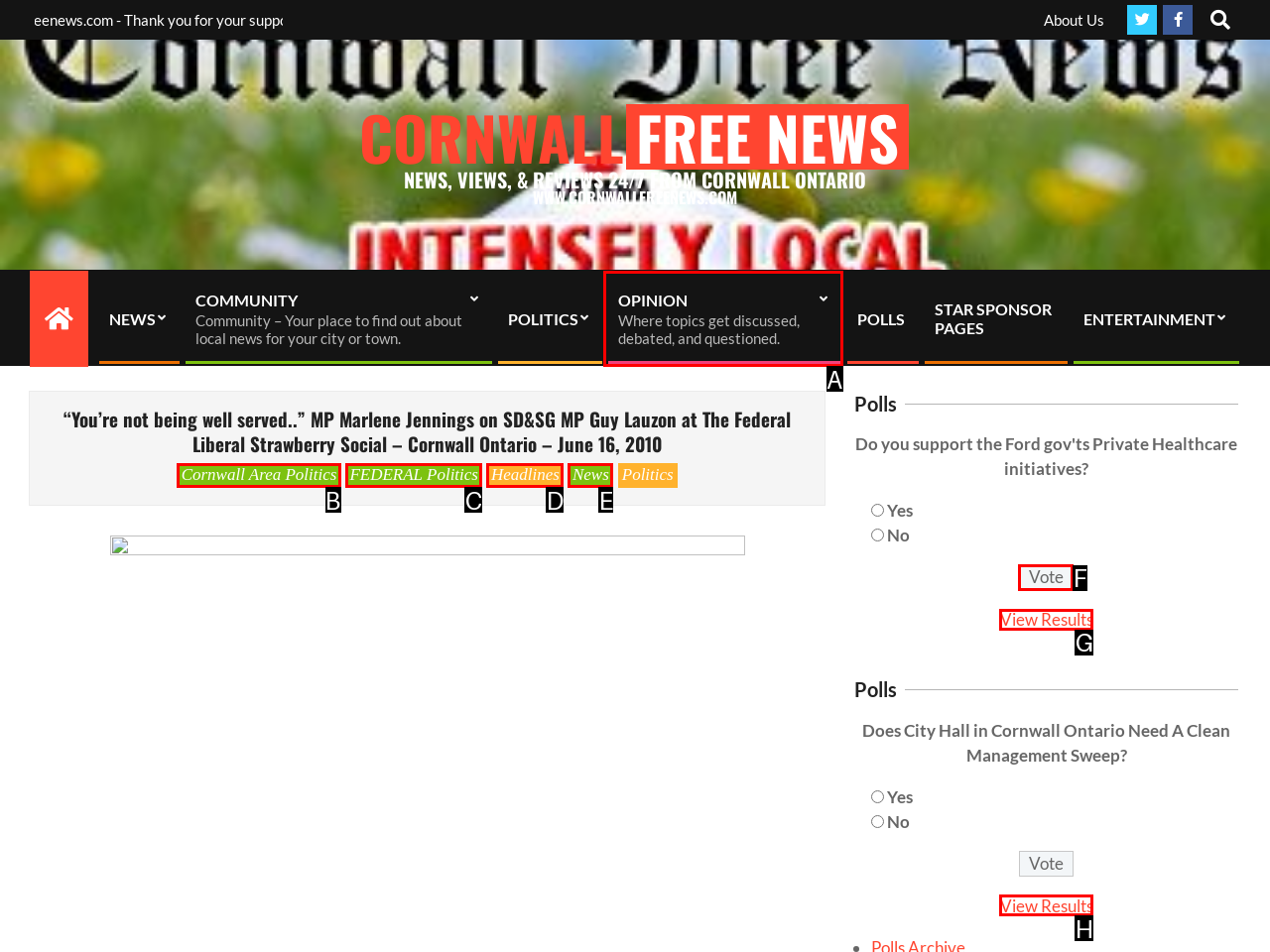Identify the letter of the correct UI element to fulfill the task: Vote in the poll from the given options in the screenshot.

F